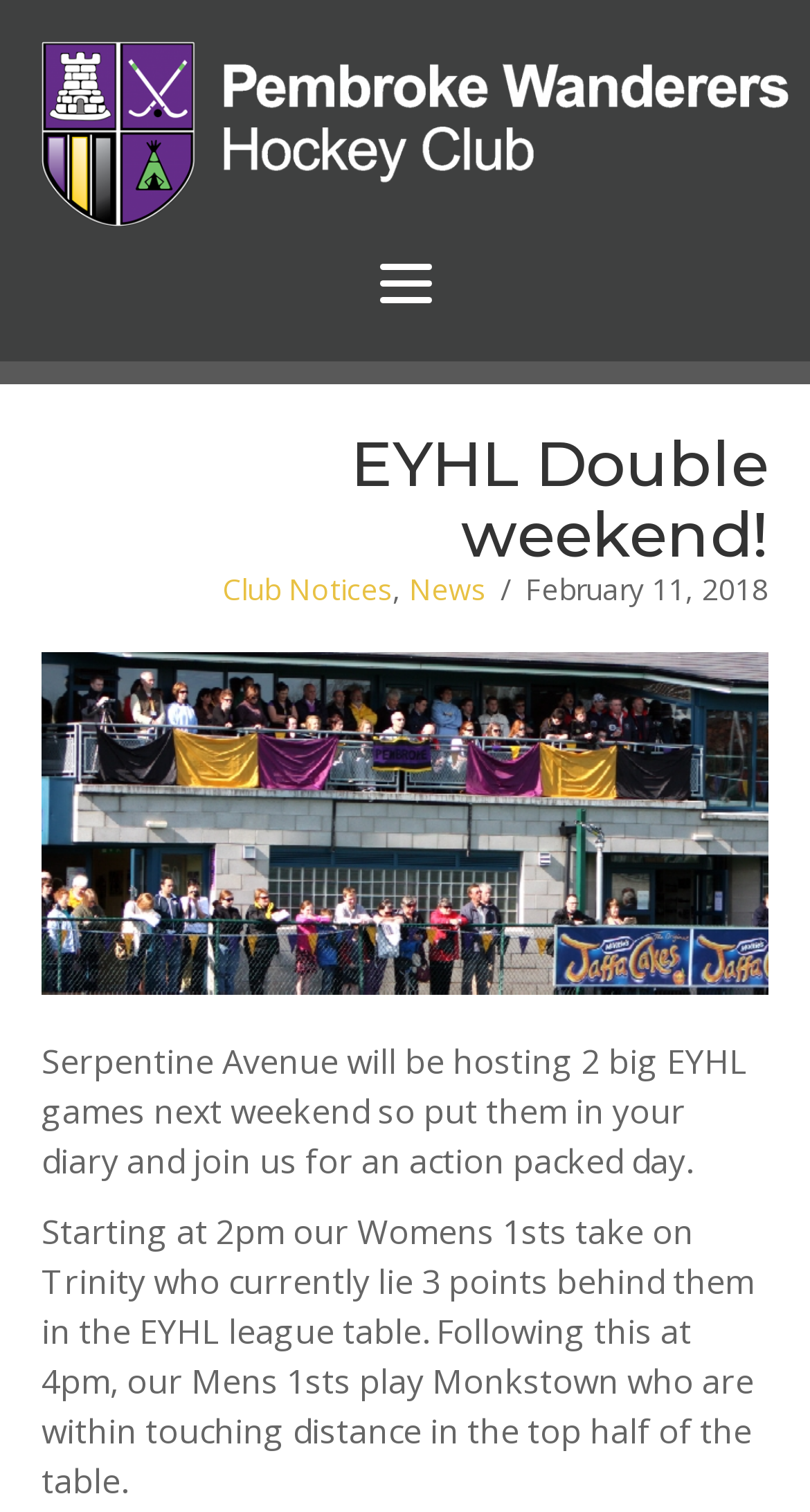How many EYHL games are being hosted next weekend?
Kindly give a detailed and elaborate answer to the question.

The number of EYHL games being hosted next weekend can be found in the text 'Serpentine Avenue will be hosting 2 big EYHL games next weekend...' which is a StaticText element with bounding box coordinates [0.051, 0.687, 0.923, 0.783].